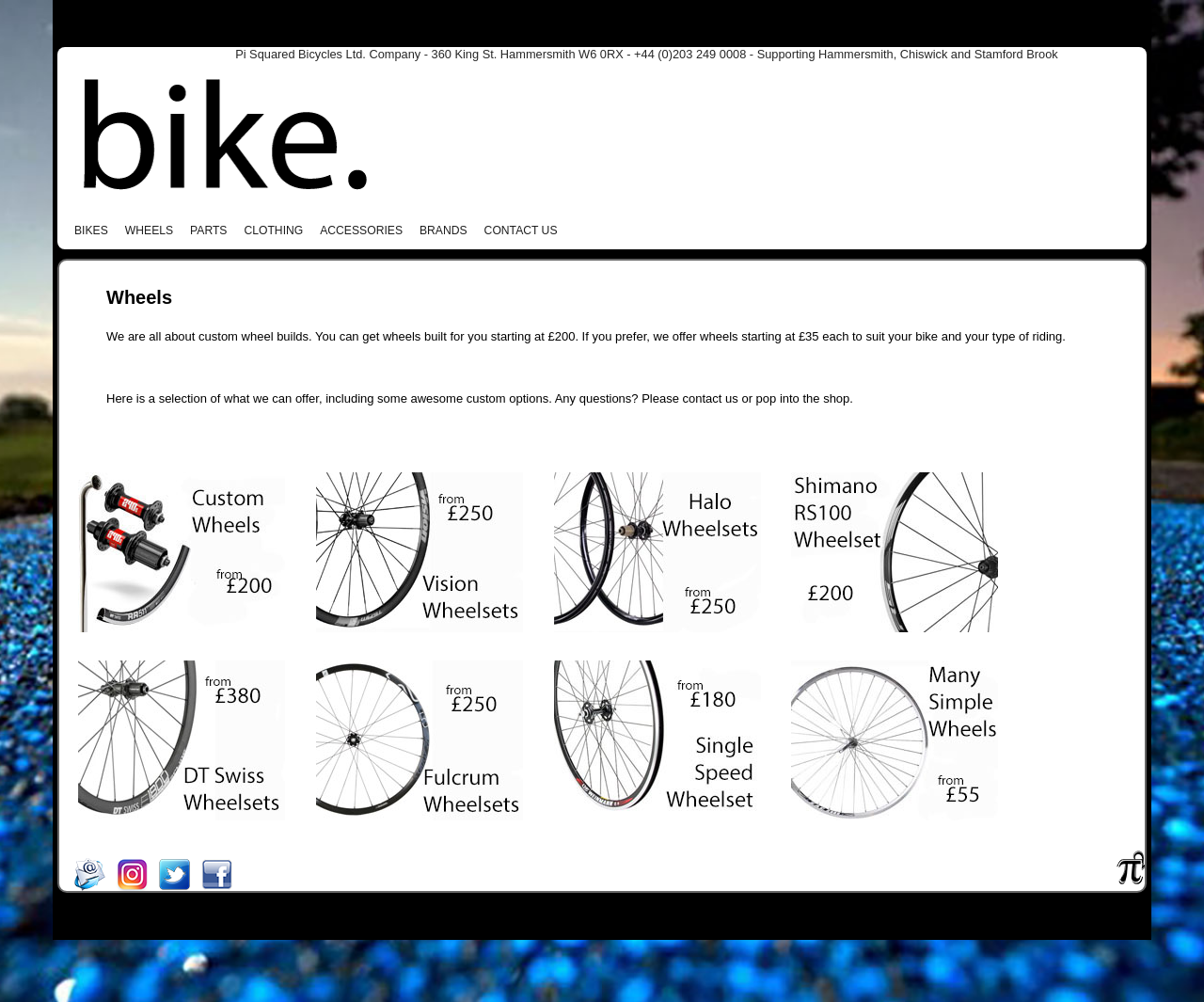Describe all visible elements and their arrangement on the webpage.

This webpage is about Pi Squared Bicycles Ltd., a company supporting a cycling lifestyle in Stamford Brook. At the top left, there is a link to the "Home" page, accompanied by a small image. Next to it, the company's name and contact information are displayed.

Below the top navigation, there are seven links: "BIKES", "WHEELS", "PARTS", "CLOTHING", "ACCESSORIES", "BRANDS", and "CONTACT US", arranged horizontally across the page.

The main content of the page is focused on "Wheels", with a heading and two paragraphs of text. The first paragraph explains that the company offers custom wheel builds starting at £200, as well as individual wheels from £35. The second paragraph invites customers to contact the shop or visit in person to learn more about their wheel options.

Below the text, there are four rows of links, each containing four links. These links are not labeled, but they may be related to wheel options or other cycling products.

At the bottom of the page, there are four social media links, each accompanied by a small image. On the right side of the page, near the bottom, there is a small image that may be a logo or a decorative element.

Overall, the webpage appears to be a cycling-related e-commerce site, with a focus on wheels and other cycling products.